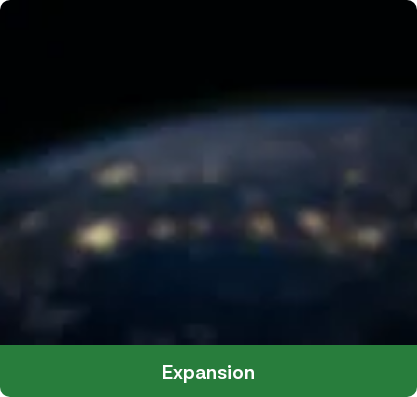What is the dominant color of the background?
Look at the screenshot and respond with one word or a short phrase.

Dark